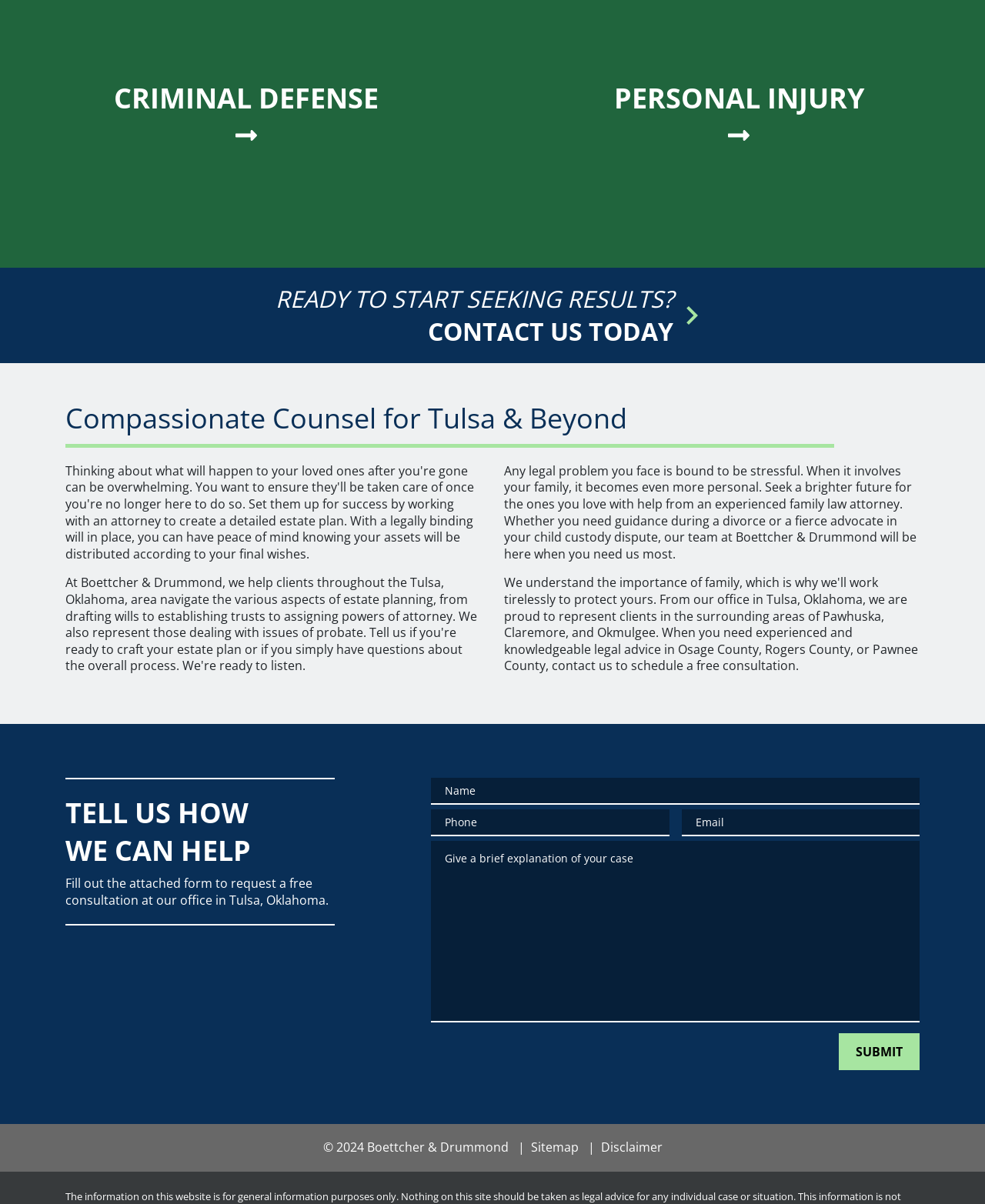Find the bounding box coordinates of the element I should click to carry out the following instruction: "schedule a consultation".

[0.0, 0.235, 1.0, 0.289]